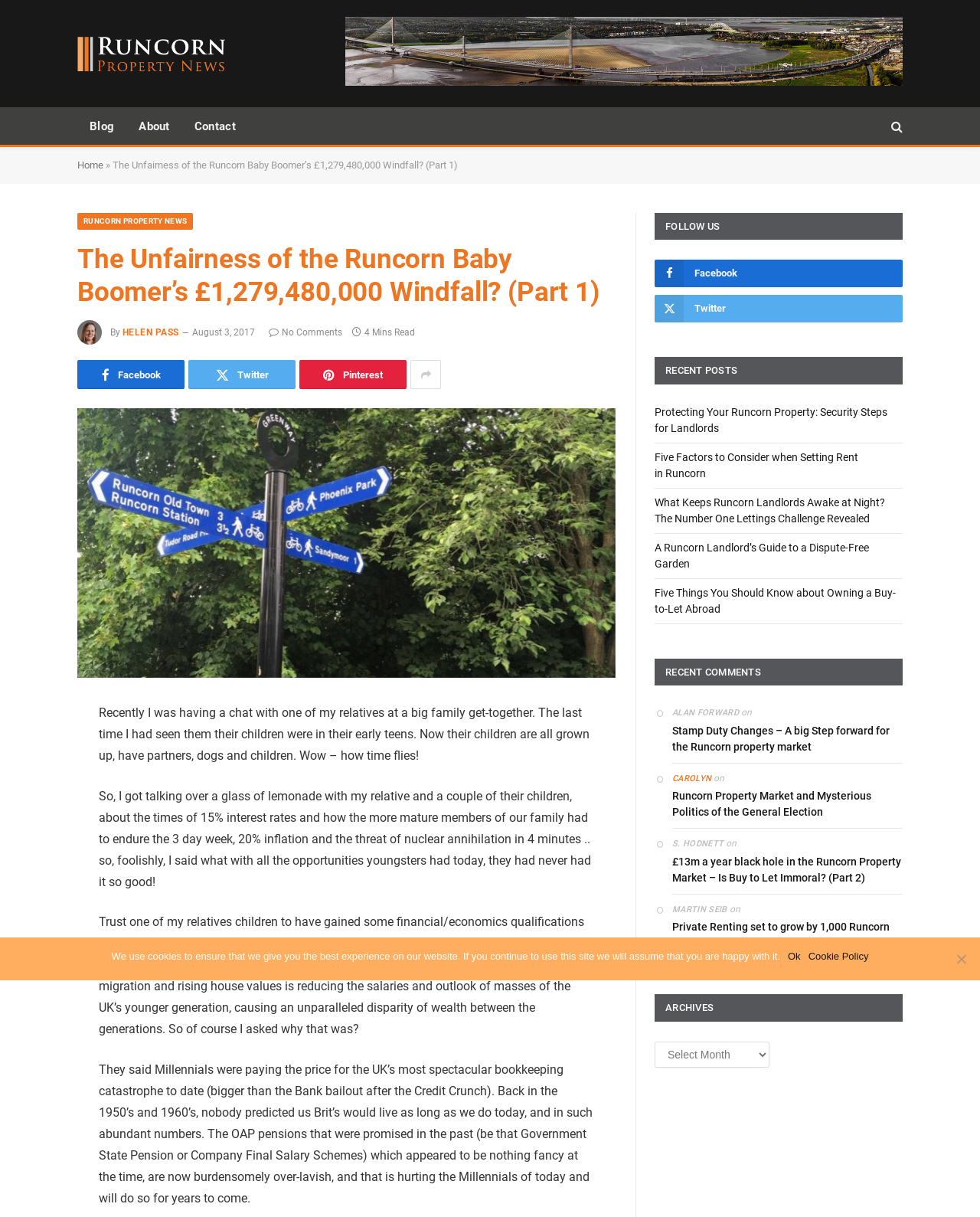Indicate the bounding box coordinates of the element that needs to be clicked to satisfy the following instruction: "Explore the 'About this site' section". The coordinates should be four float numbers between 0 and 1, i.e., [left, top, right, bottom].

None